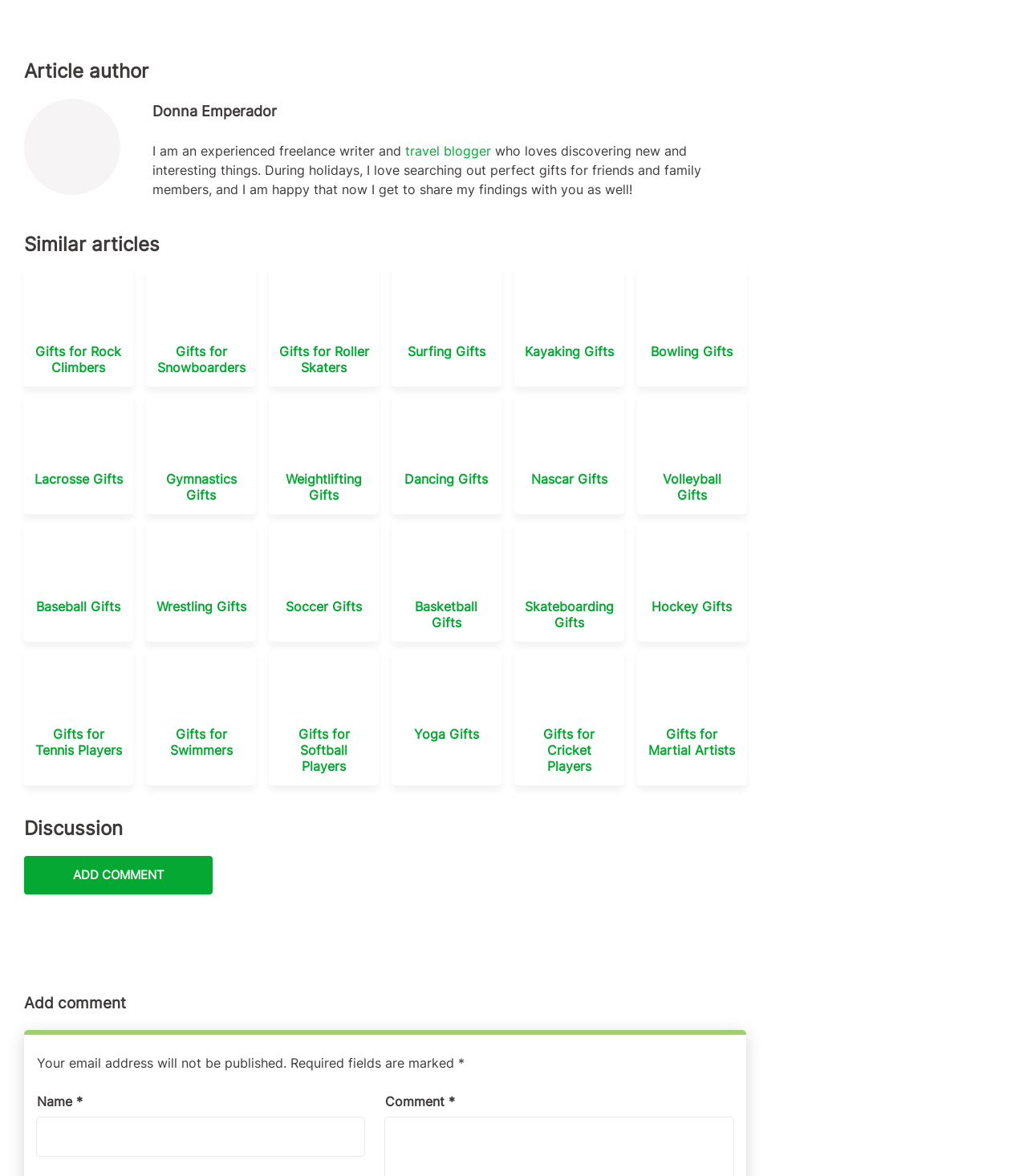Using the information shown in the image, answer the question with as much detail as possible: What is the author's profession?

The author's profession can be determined by reading the text 'I am an experienced freelance writer and travel blogger' which is located below the author's name and image.